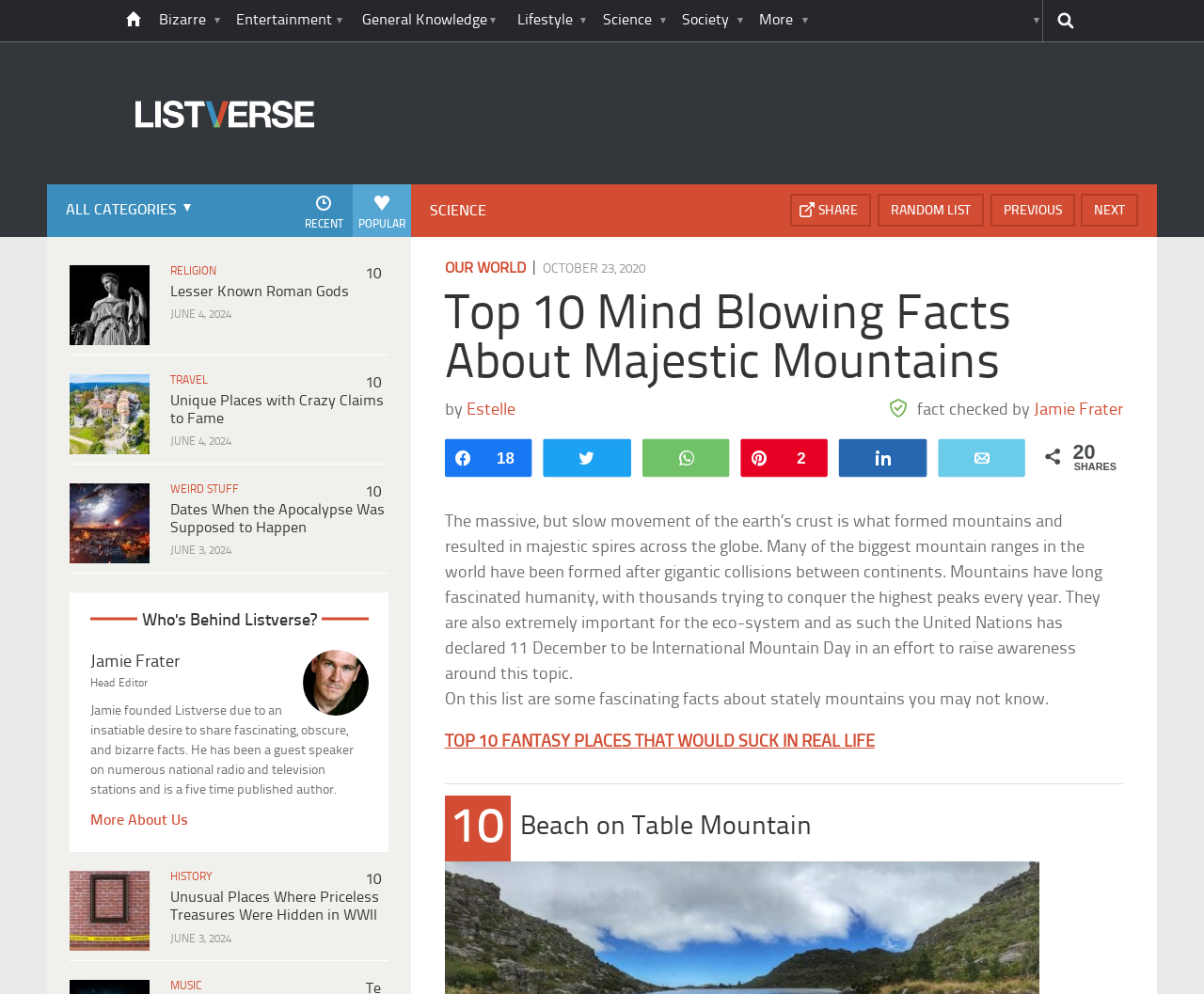How many shares does the article 'Top 10 Mind Blowing Facts About Majestic Mountains' have?
Refer to the image and provide a concise answer in one word or phrase.

20